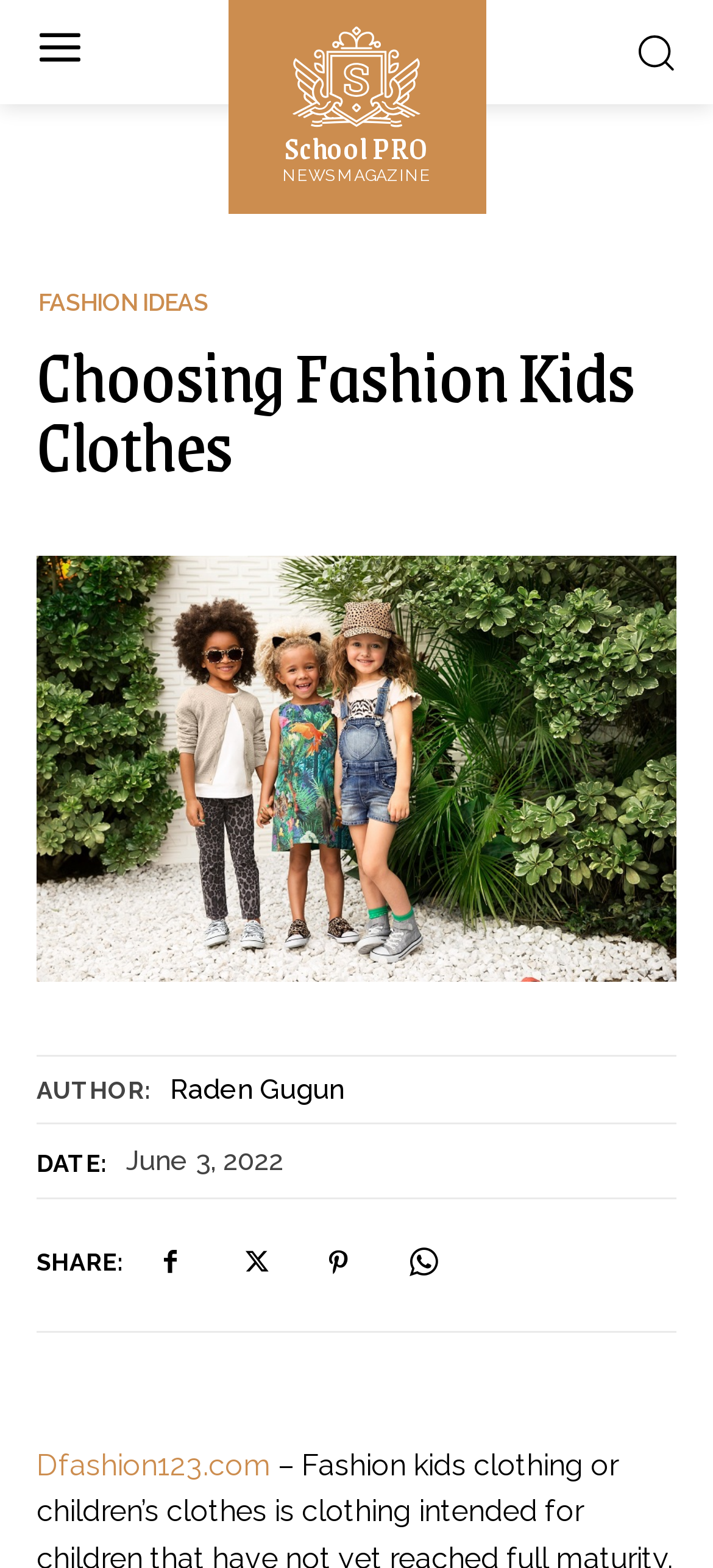What is the author of the article?
Please analyze the image and answer the question with as much detail as possible.

I found the author's name by looking at the 'AUTHOR:' label and the corresponding link next to it, which says 'Raden Gugun'.